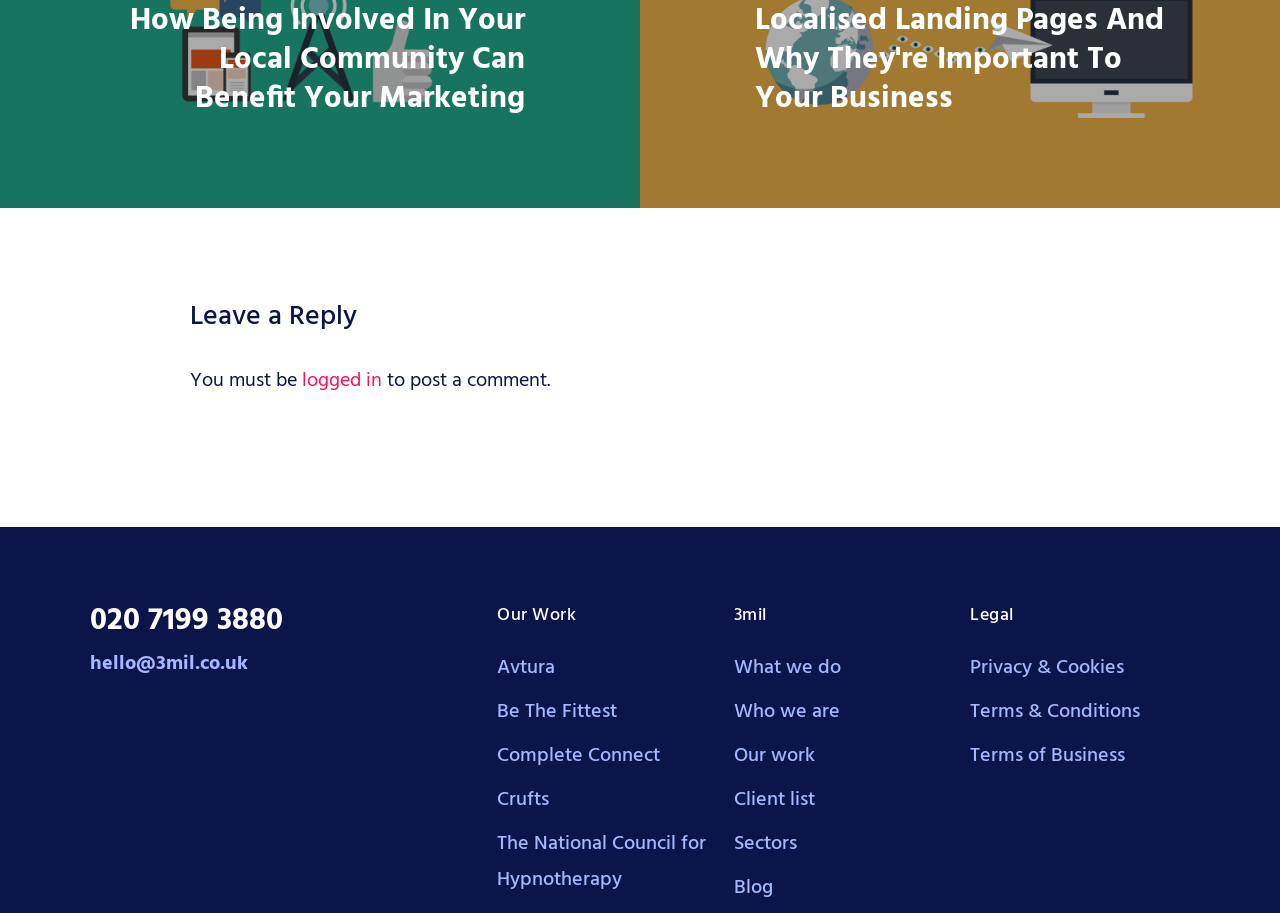Please find and report the bounding box coordinates of the element to click in order to perform the following action: "Log in". The coordinates should be expressed as four float numbers between 0 and 1, in the format [left, top, right, bottom].

[0.236, 0.4, 0.298, 0.435]